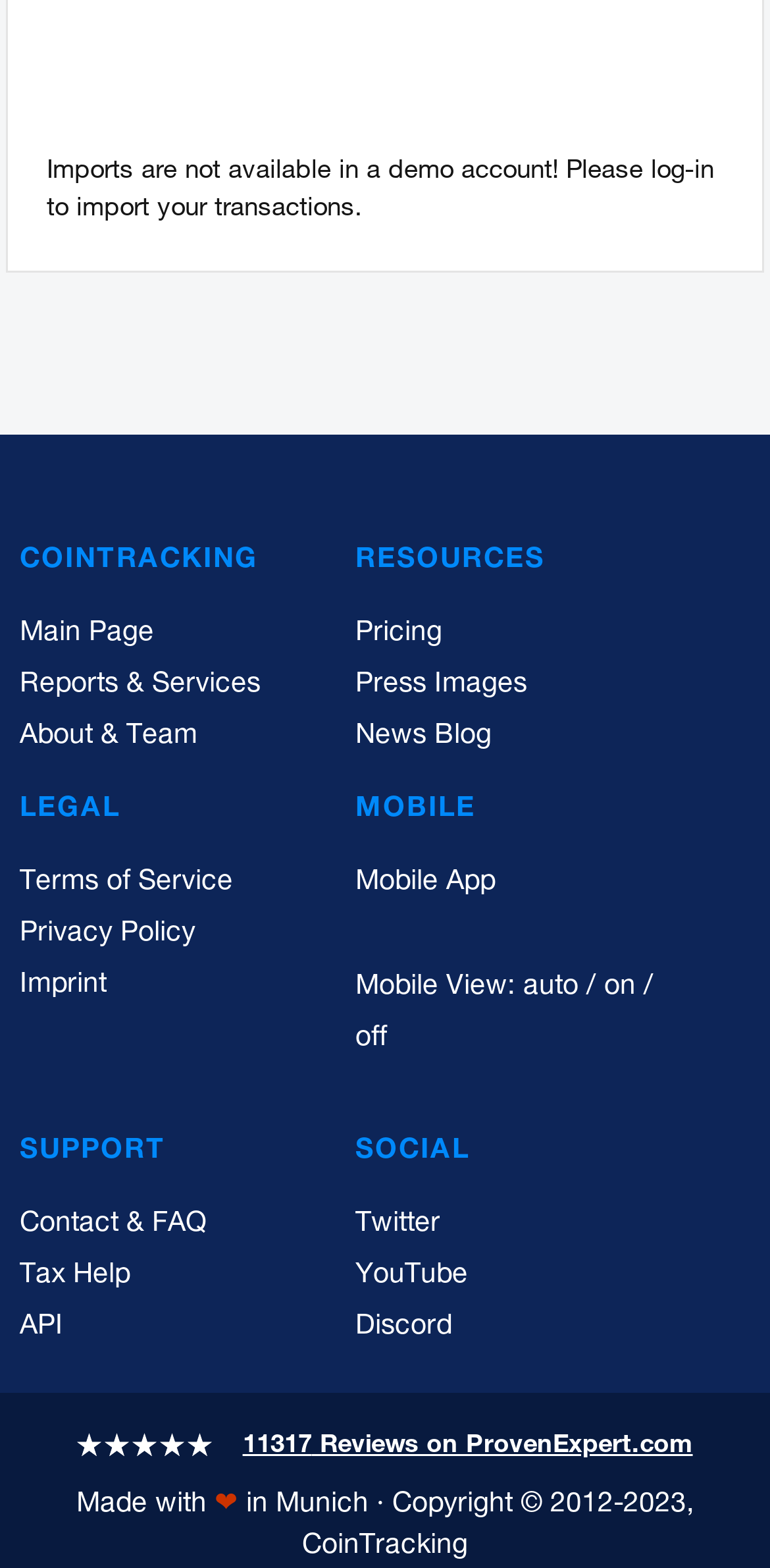Show the bounding box coordinates for the element that needs to be clicked to execute the following instruction: "Search for a keyword". Provide the coordinates in the form of four float numbers between 0 and 1, i.e., [left, top, right, bottom].

None